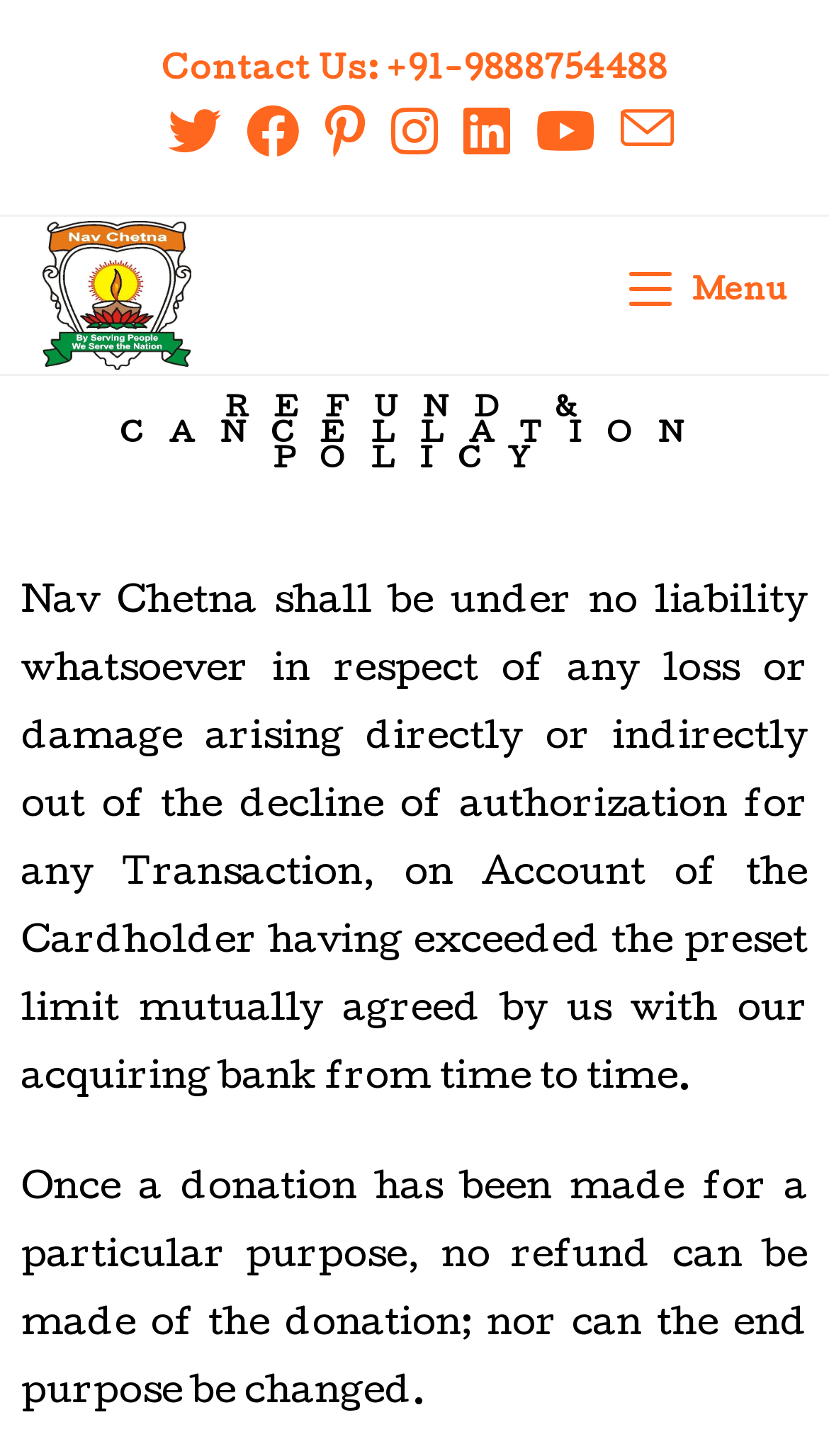Determine the bounding box coordinates of the area to click in order to meet this instruction: "Visit the 'Sandbox Environment' page".

None